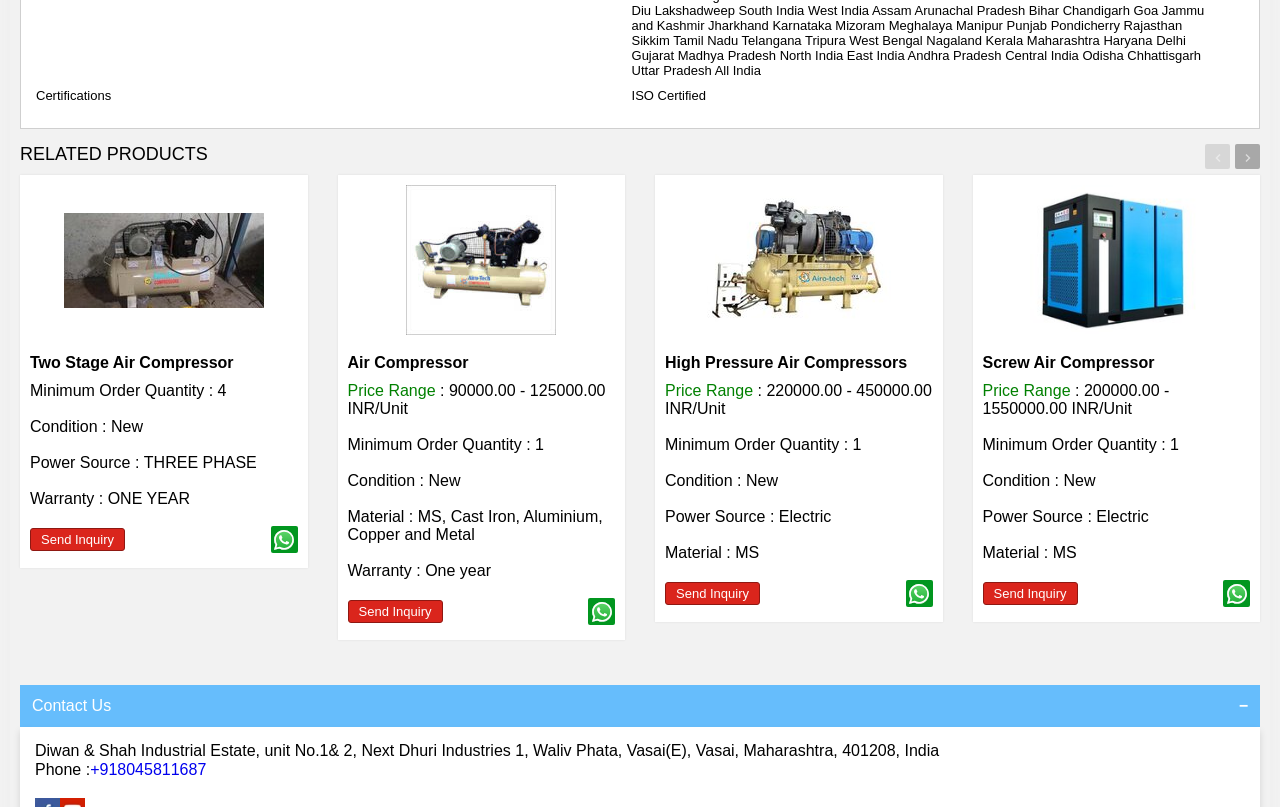Using the element description: "Send Inquiry", determine the bounding box coordinates for the specified UI element. The coordinates should be four float numbers between 0 and 1, [left, top, right, bottom].

[0.023, 0.655, 0.098, 0.683]